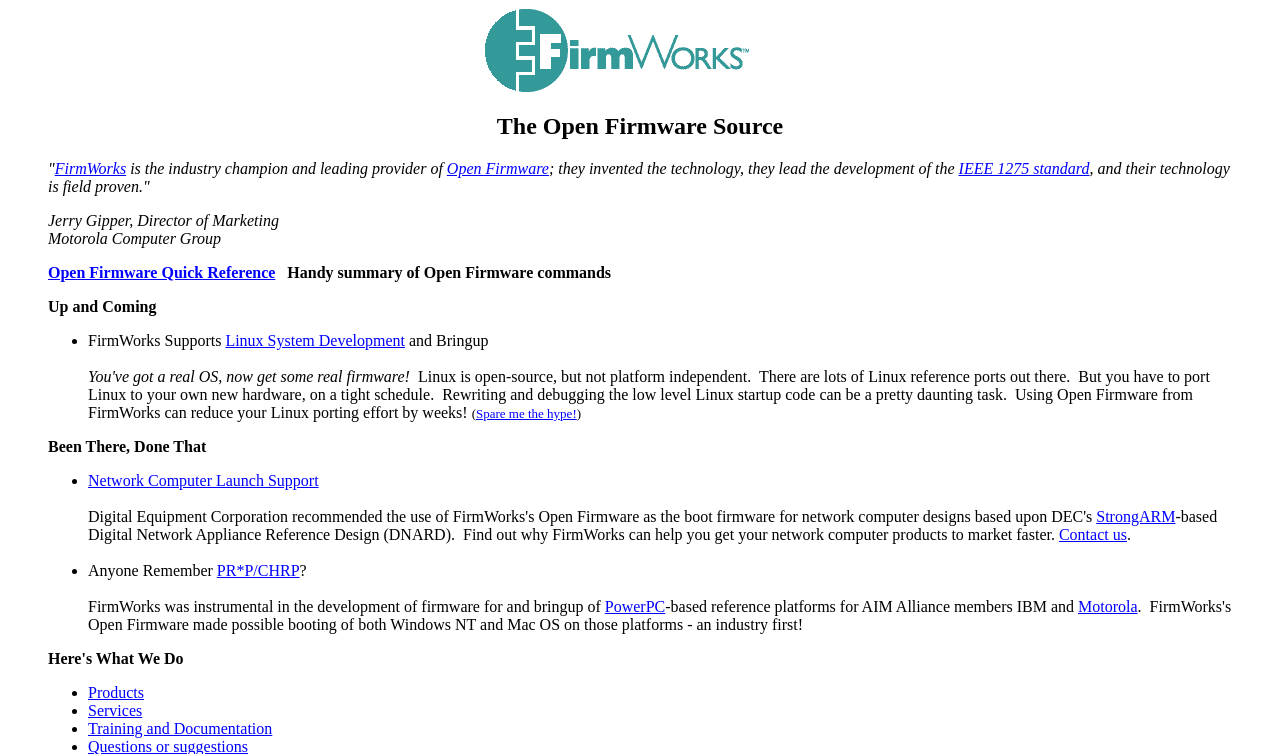Create a full and detailed caption for the entire webpage.

The webpage is about FirmWorks, a company specializing in Open Firmware products, services, documentation, and training. At the top of the page, there is a FirmWorks logo, followed by a heading that reads "The Open Firmware Source". Below the heading, there is a paragraph of text that describes FirmWorks as the industry champion and leading provider of Open Firmware, with links to "FirmWorks" and "Open Firmware" embedded in the text.

On the left side of the page, there are several sections of text and links, including a quote from Jerry Gipper, Director of Marketing at Motorola Computer Group, and a link to "Open Firmware Quick Reference" with a brief description. Below this, there are three sections with bullet points, each containing a link to a specific topic, such as "Linux System Development", "Network Computer Launch Support", and "Products".

In the middle of the page, there is a longer paragraph of text that discusses the benefits of using Open Firmware from FirmWorks for Linux porting, with a link to "Spare me the hype!" at the end. Below this, there are more sections of text and links, including a reference to the development of firmware for PowerPC-based reference platforms and a link to "Contact us".

At the bottom of the page, there are three more links to "Products", "Services", and "Training and Documentation", each preceded by a bullet point. Overall, the page appears to be a company homepage, providing an overview of FirmWorks and its services, with various links to more specific information and resources.